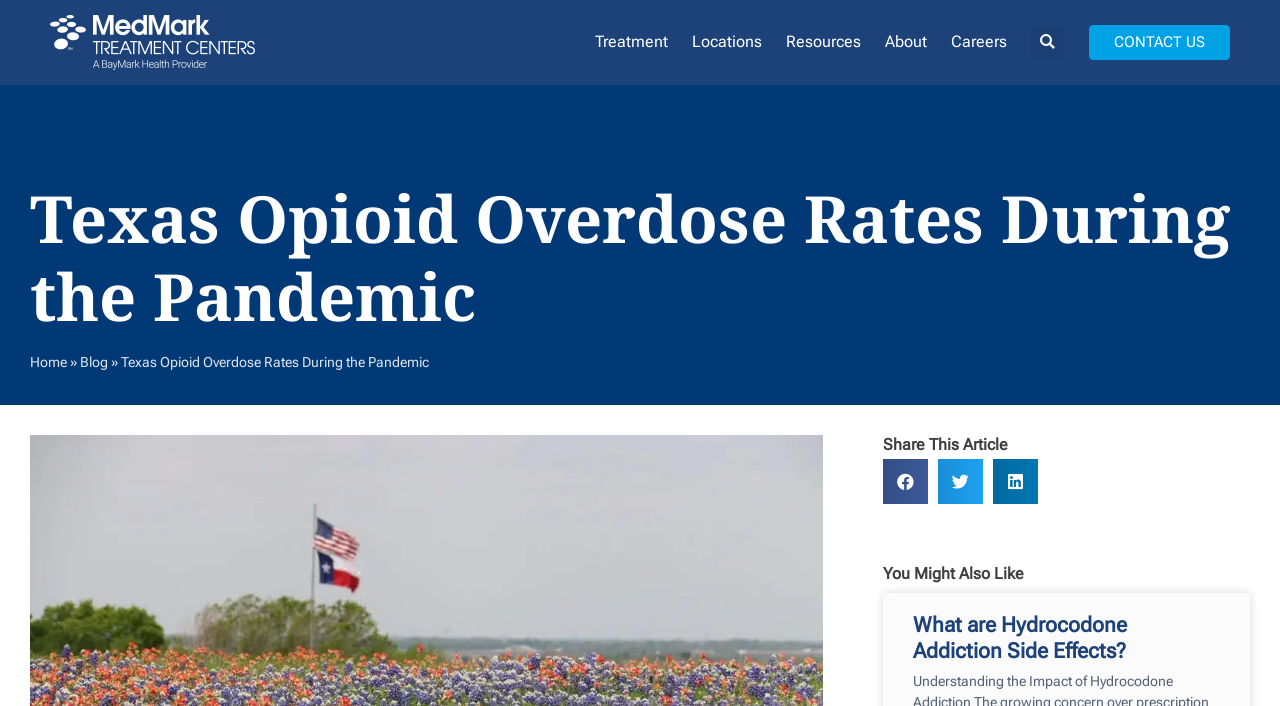Can you show the bounding box coordinates of the region to click on to complete the task described in the instruction: "Go to Treatment page"?

[0.455, 0.023, 0.531, 0.097]